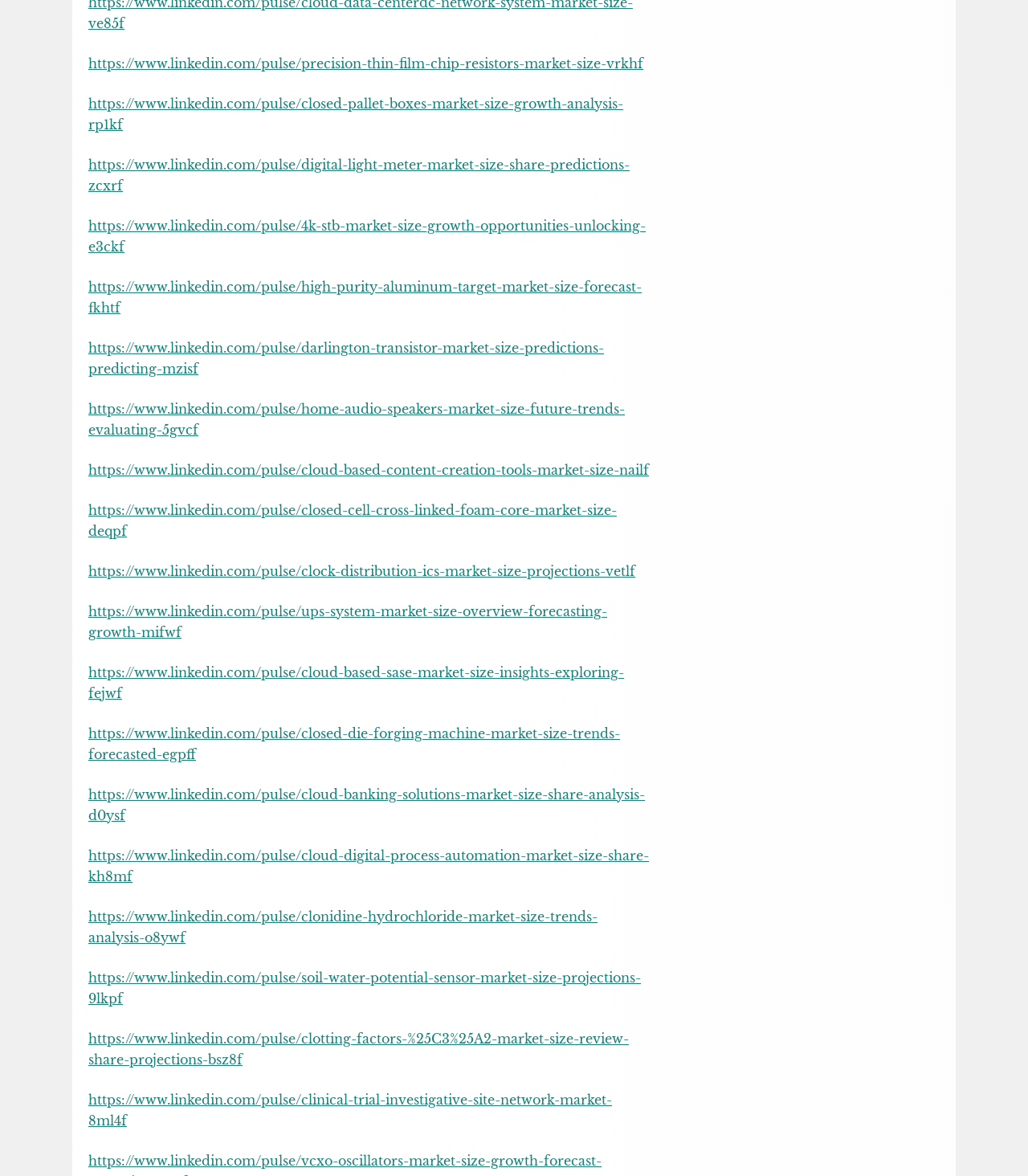Please locate the bounding box coordinates of the element that should be clicked to complete the given instruction: "go to Marc Deisenroth's homepage".

None